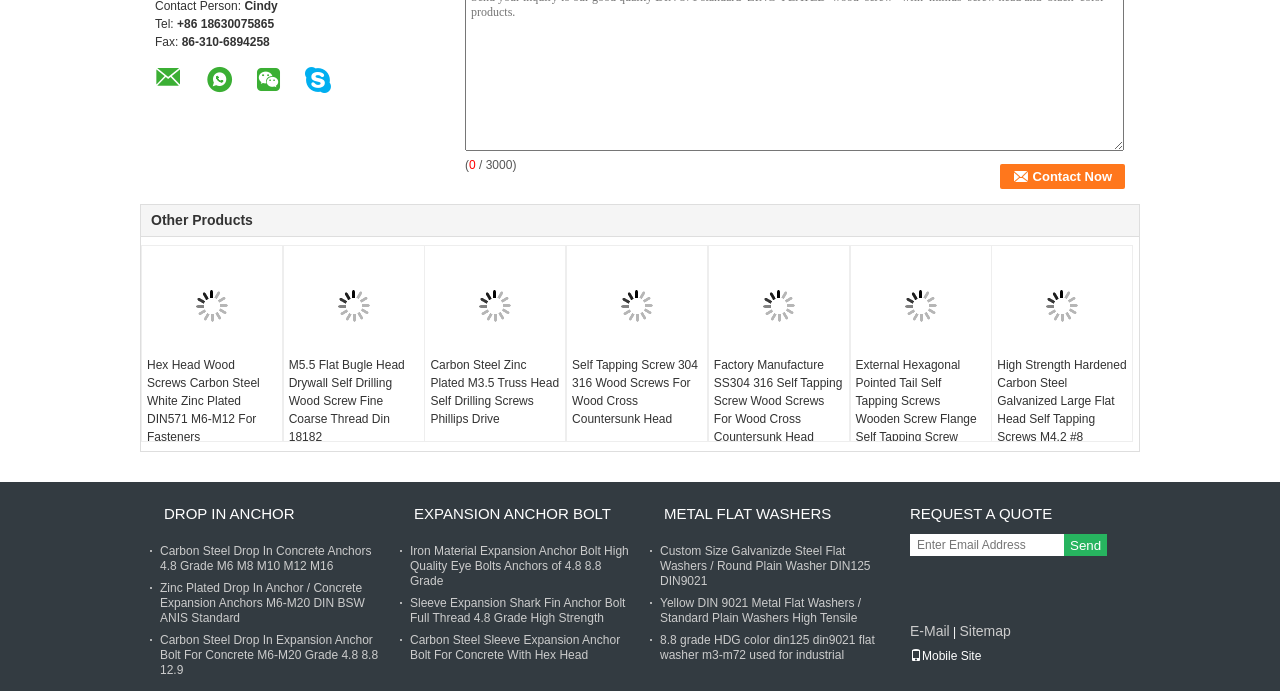Locate the bounding box coordinates of the element to click to perform the following action: 'Check 'E-Mail''. The coordinates should be given as four float values between 0 and 1, in the form of [left, top, right, bottom].

[0.711, 0.902, 0.742, 0.925]